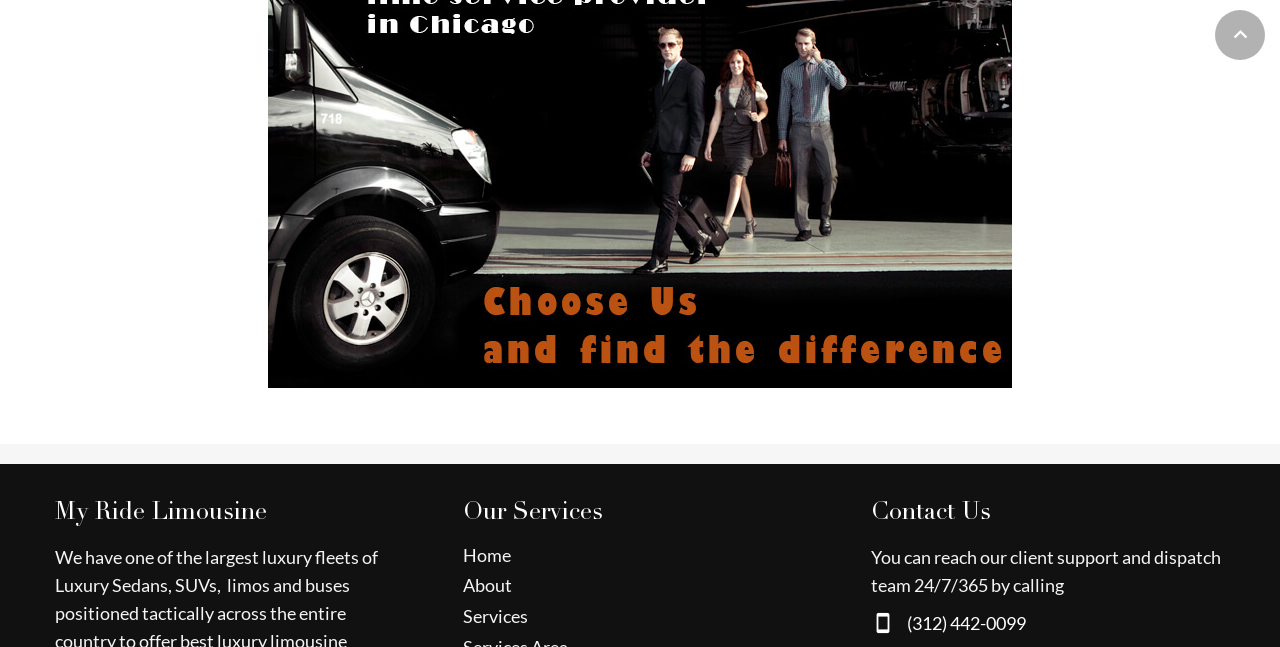What is the name of the limousine service?
Using the image as a reference, answer the question in detail.

The name of the limousine service can be found in the heading element at the top of the webpage, which reads 'My Ride Limousine'.